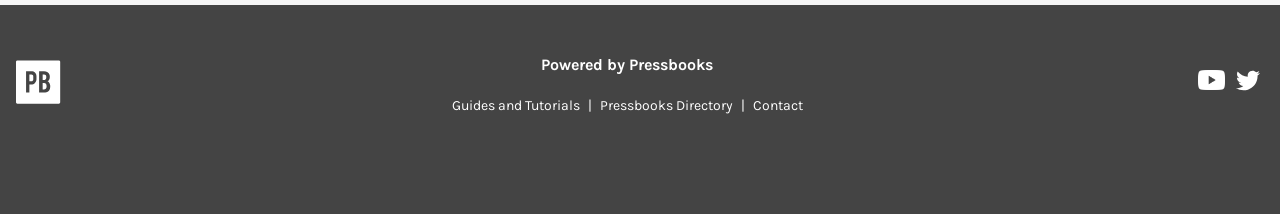Give a succinct answer to this question in a single word or phrase: 
What is the logo of Pressbooks?

Logo for Pressbooks